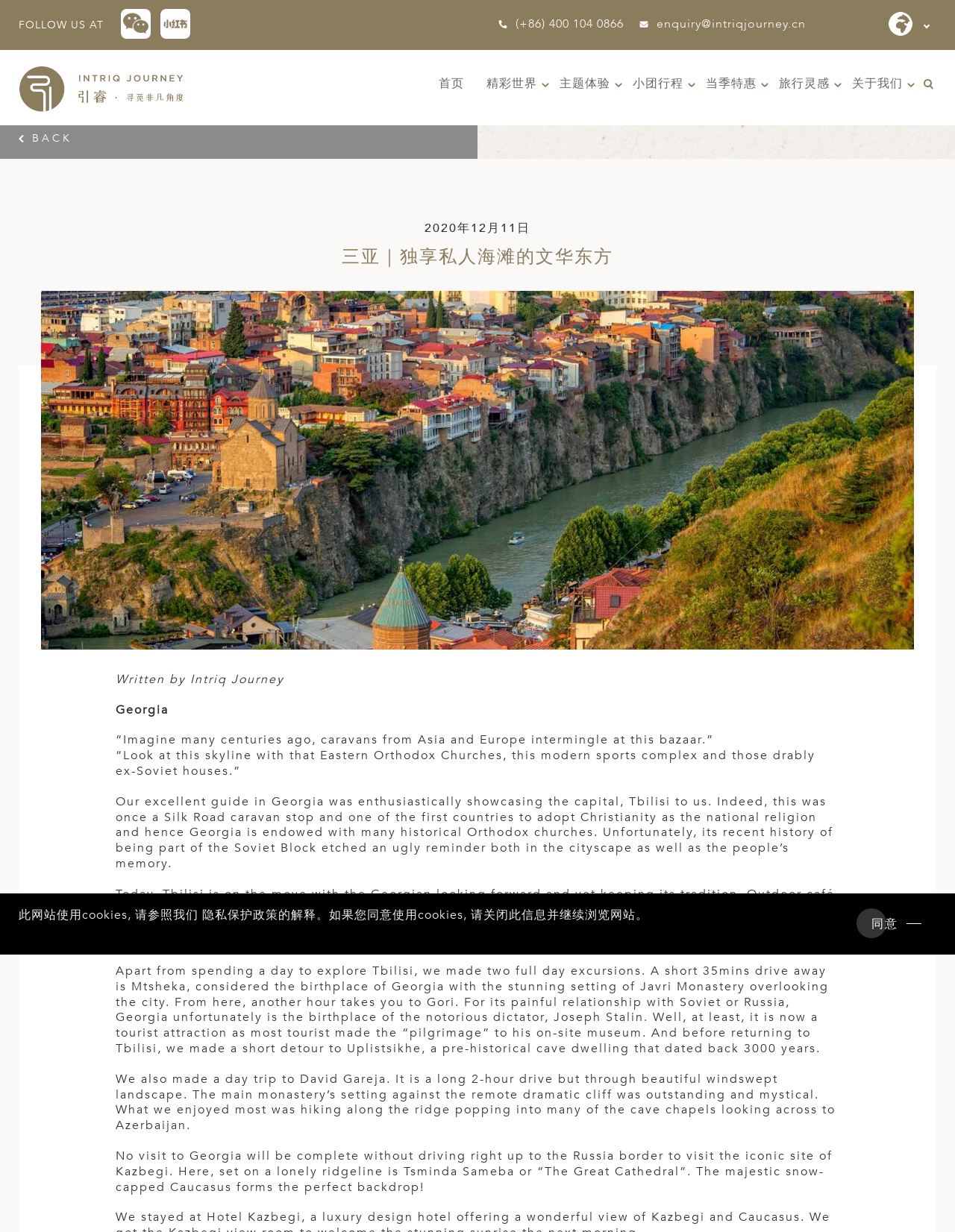Determine the bounding box of the UI element mentioned here: "主题体验". The coordinates must be in the format [left, top, right, bottom] with values ranging from 0 to 1.

[0.578, 0.063, 0.647, 0.074]